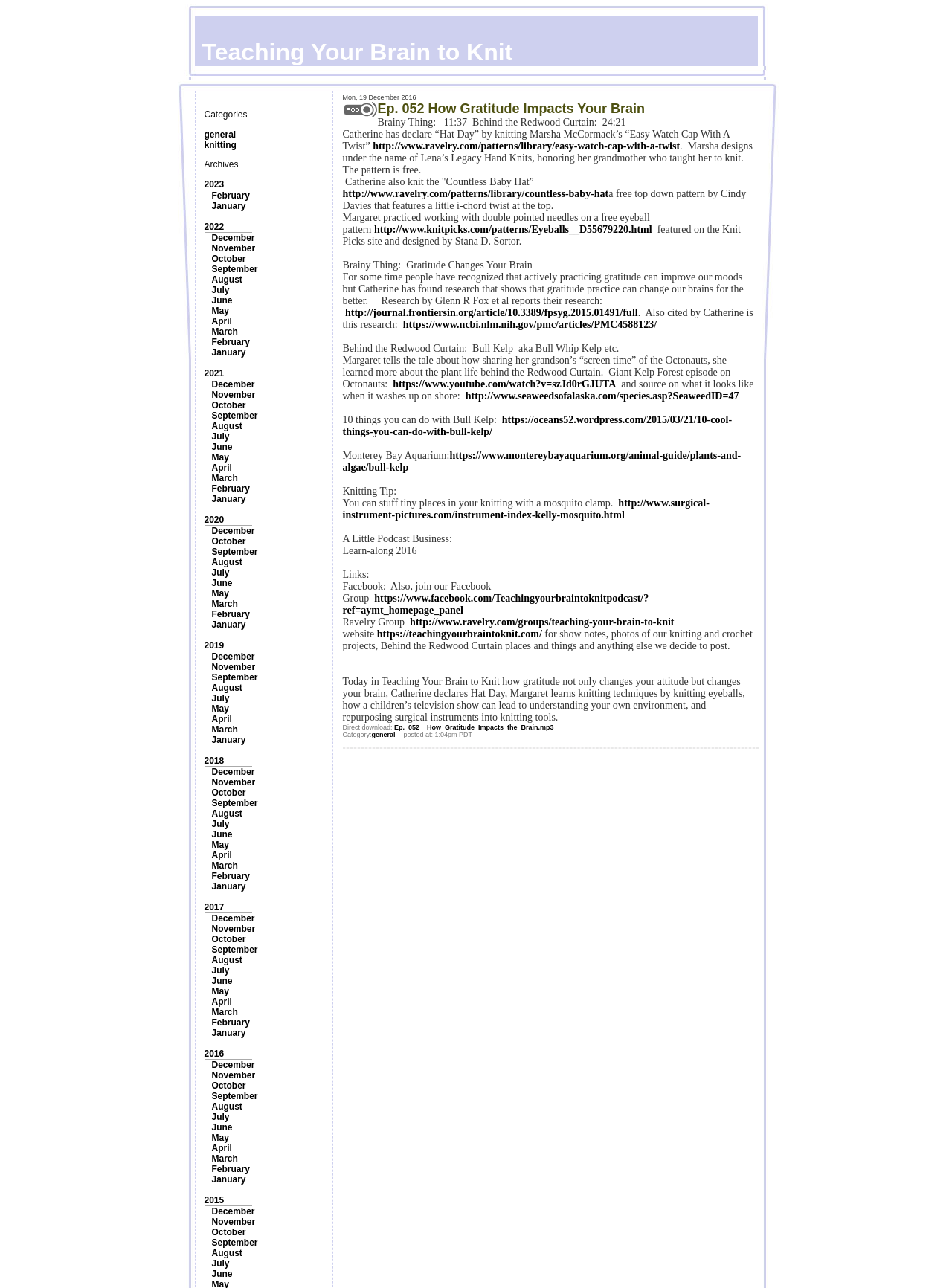Locate the bounding box coordinates of the clickable region to complete the following instruction: "Click on the 'general' category."

[0.214, 0.1, 0.248, 0.109]